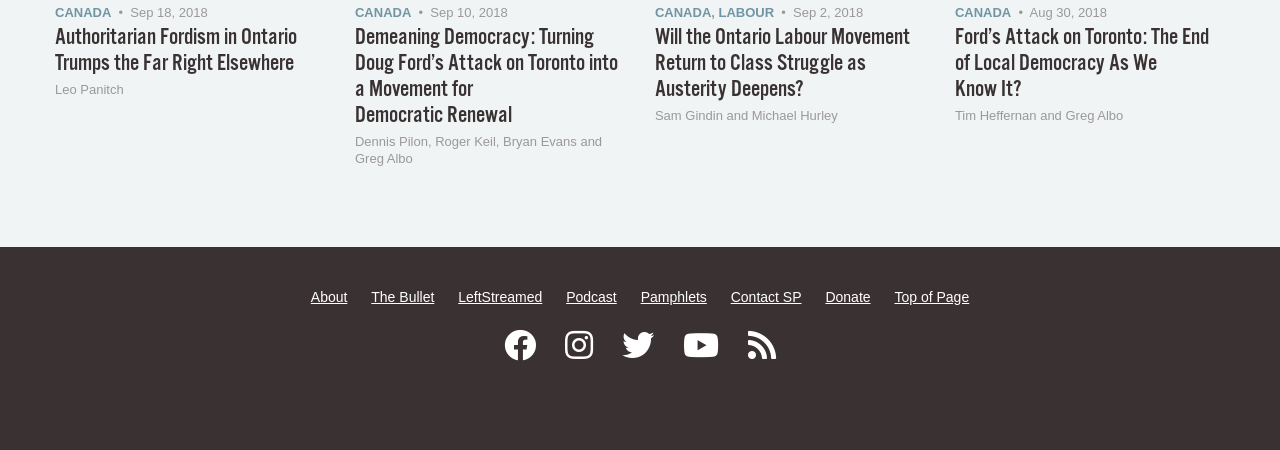Identify the bounding box coordinates of the clickable region necessary to fulfill the following instruction: "Read the article about Demeaning Democracy". The bounding box coordinates should be four float numbers between 0 and 1, i.e., [left, top, right, bottom].

[0.277, 0.05, 0.483, 0.288]